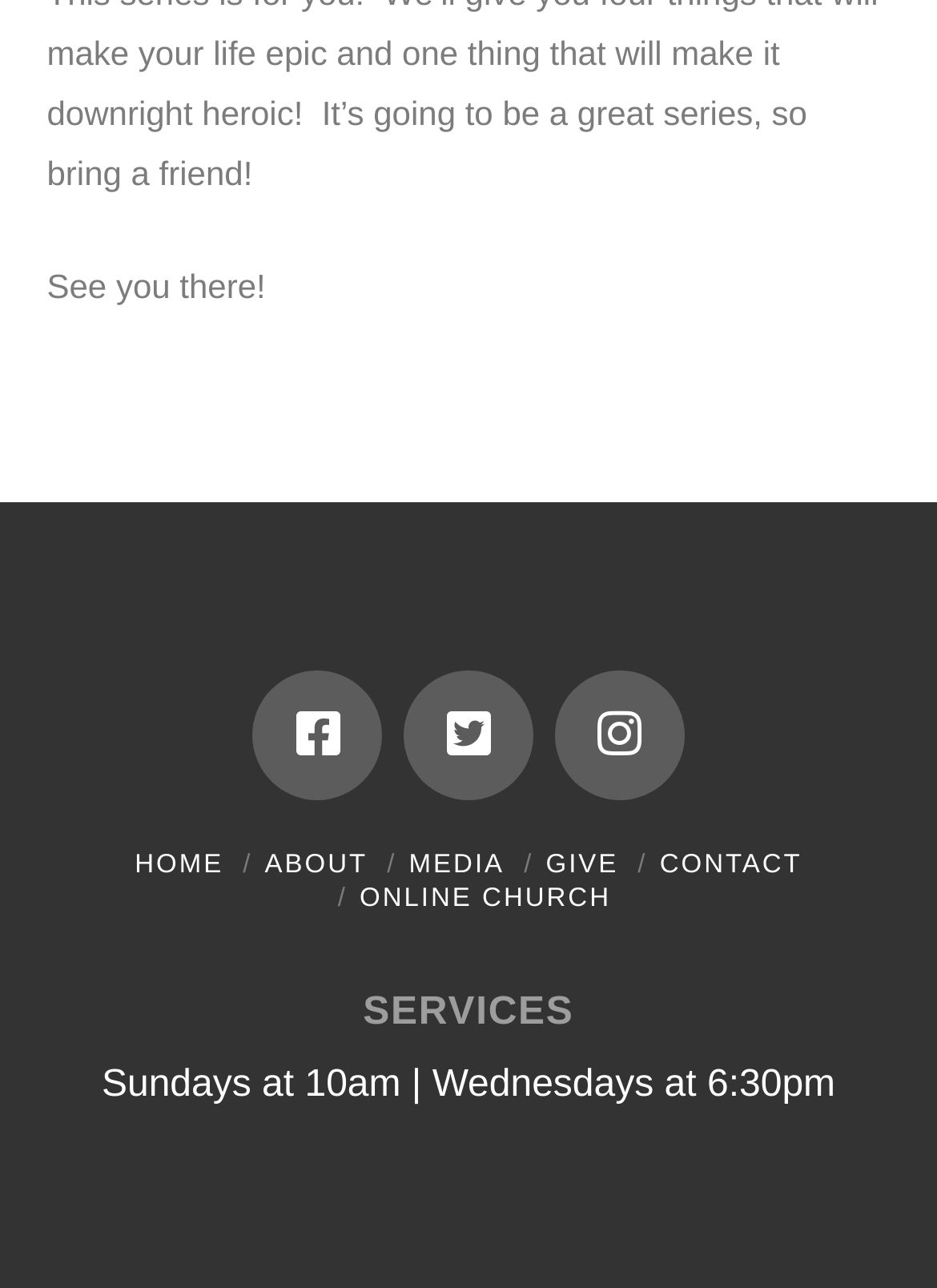Please identify the bounding box coordinates of the clickable area that will allow you to execute the instruction: "learn about SERVICES".

[0.05, 0.765, 0.95, 0.808]